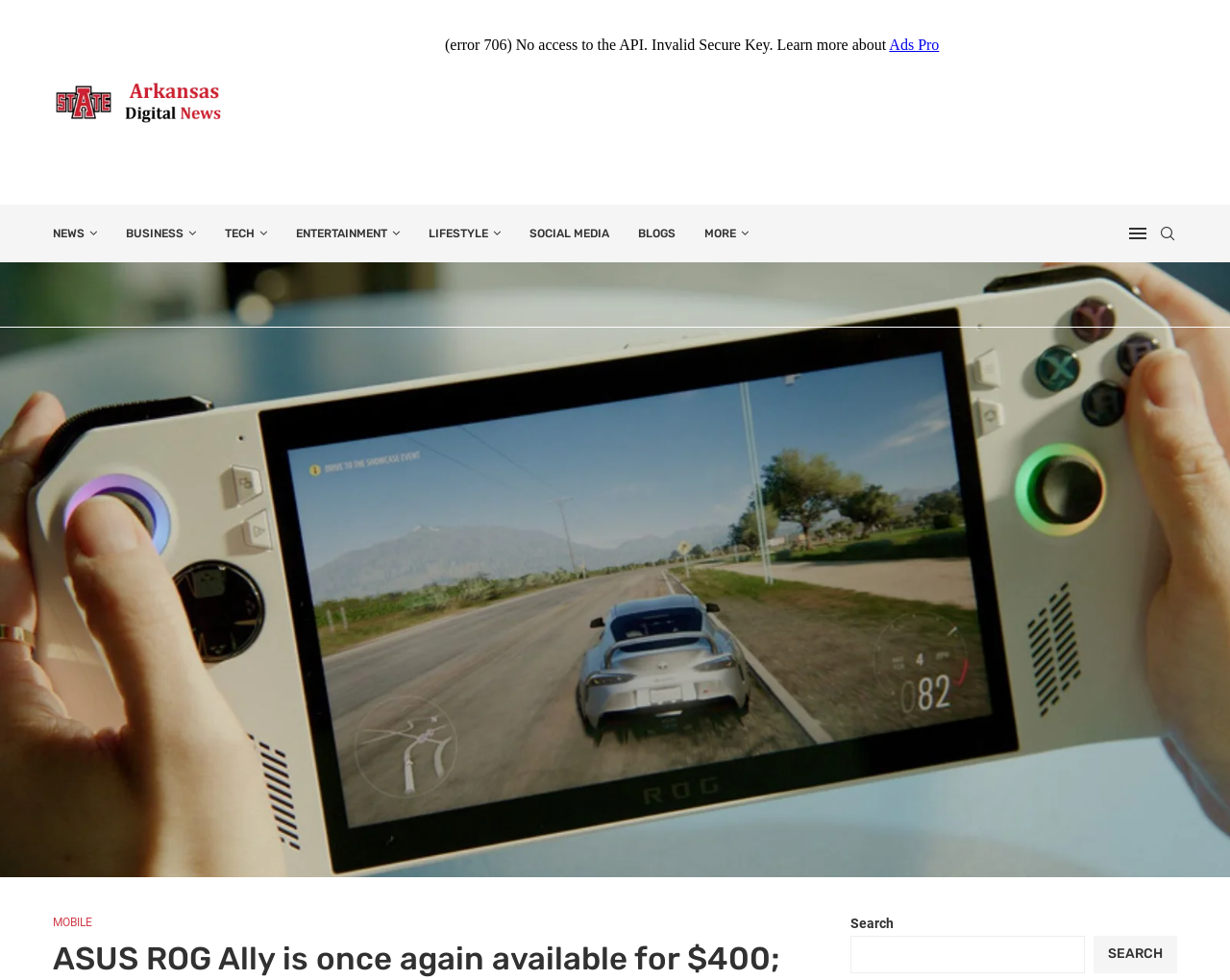Pinpoint the bounding box coordinates of the area that should be clicked to complete the following instruction: "Search for something". The coordinates must be given as four float numbers between 0 and 1, i.e., [left, top, right, bottom].

[0.691, 0.955, 0.882, 0.993]